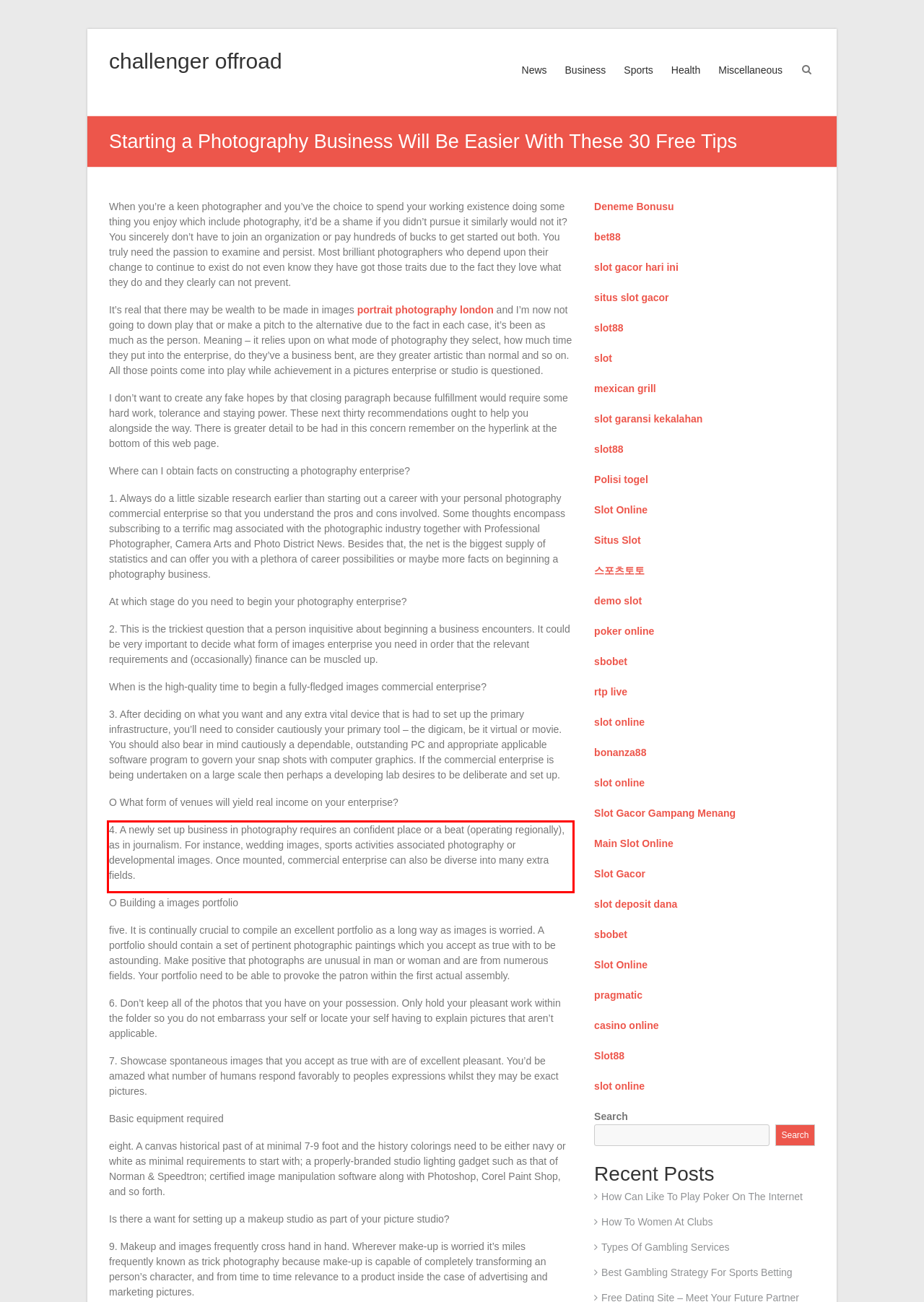Please examine the webpage screenshot containing a red bounding box and use OCR to recognize and output the text inside the red bounding box.

4. A newly set up business in photography requires an confident place or a beat (operating regionally), as in journalism. For instance, wedding images, sports activities associated photography or developmental images. Once mounted, commercial enterprise can also be diverse into many extra fields.